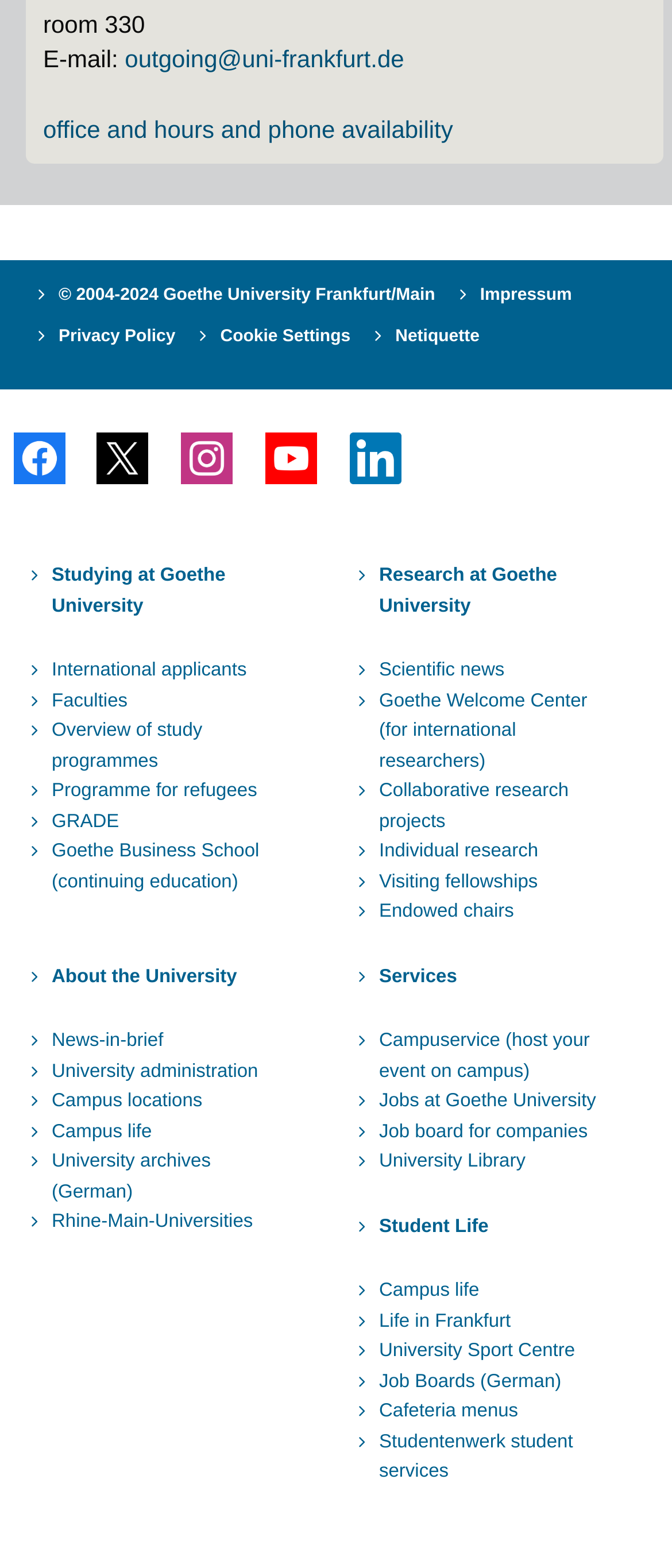What is the category of 'Studying at Goethe University'?
Deliver a detailed and extensive answer to the question.

I found the category of 'Studying at Goethe University' by looking at the link elements with similar texts such as 'International applicants', 'Faculties', and 'Overview of study programmes', which suggests that they are all related to study programmes.